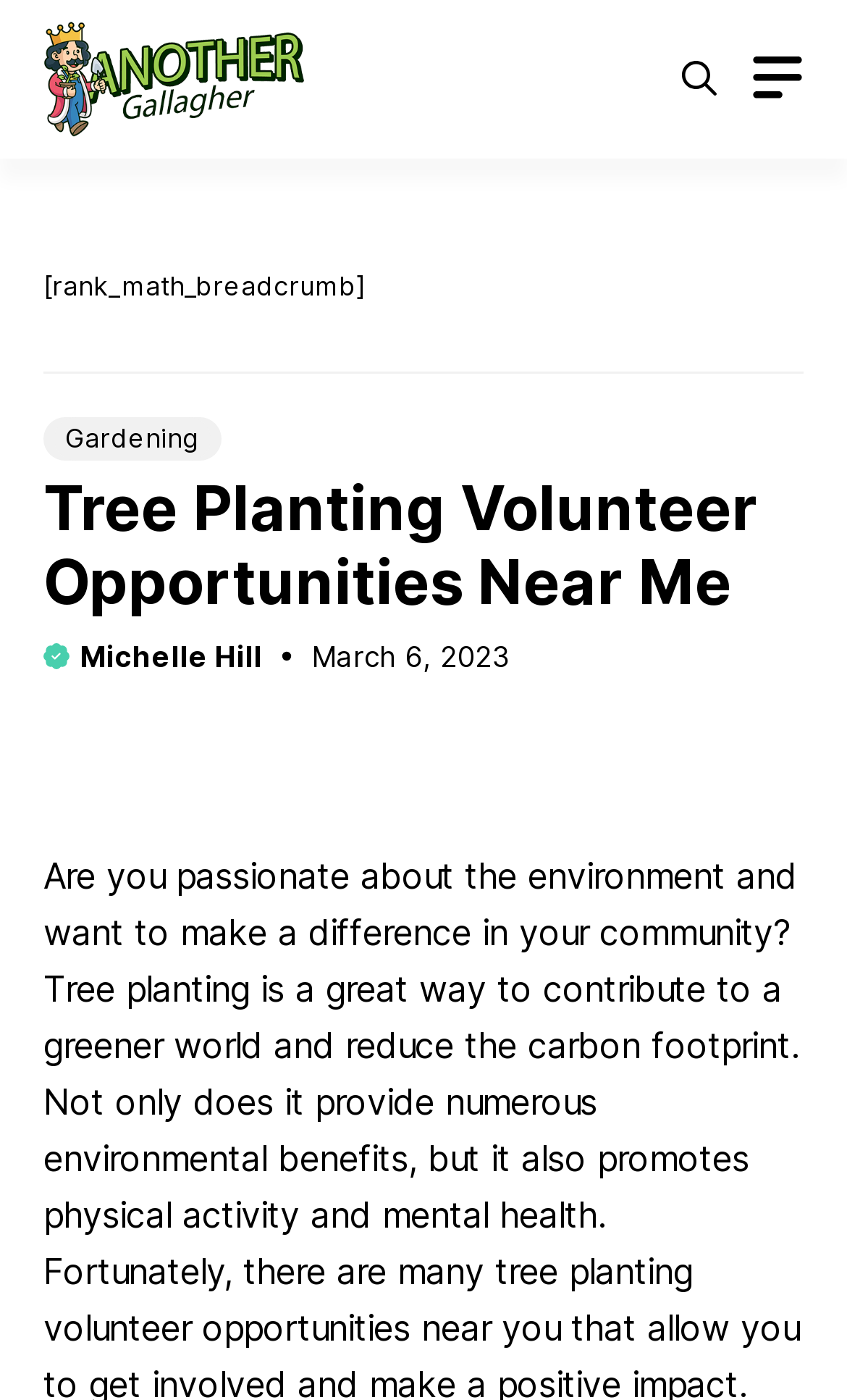What is the name of the website?
Please provide a comprehensive answer to the question based on the webpage screenshot.

I determined the name of the website by looking at the banner element at the top of the page, which contains the text 'Your Daily Gardening Tips'.